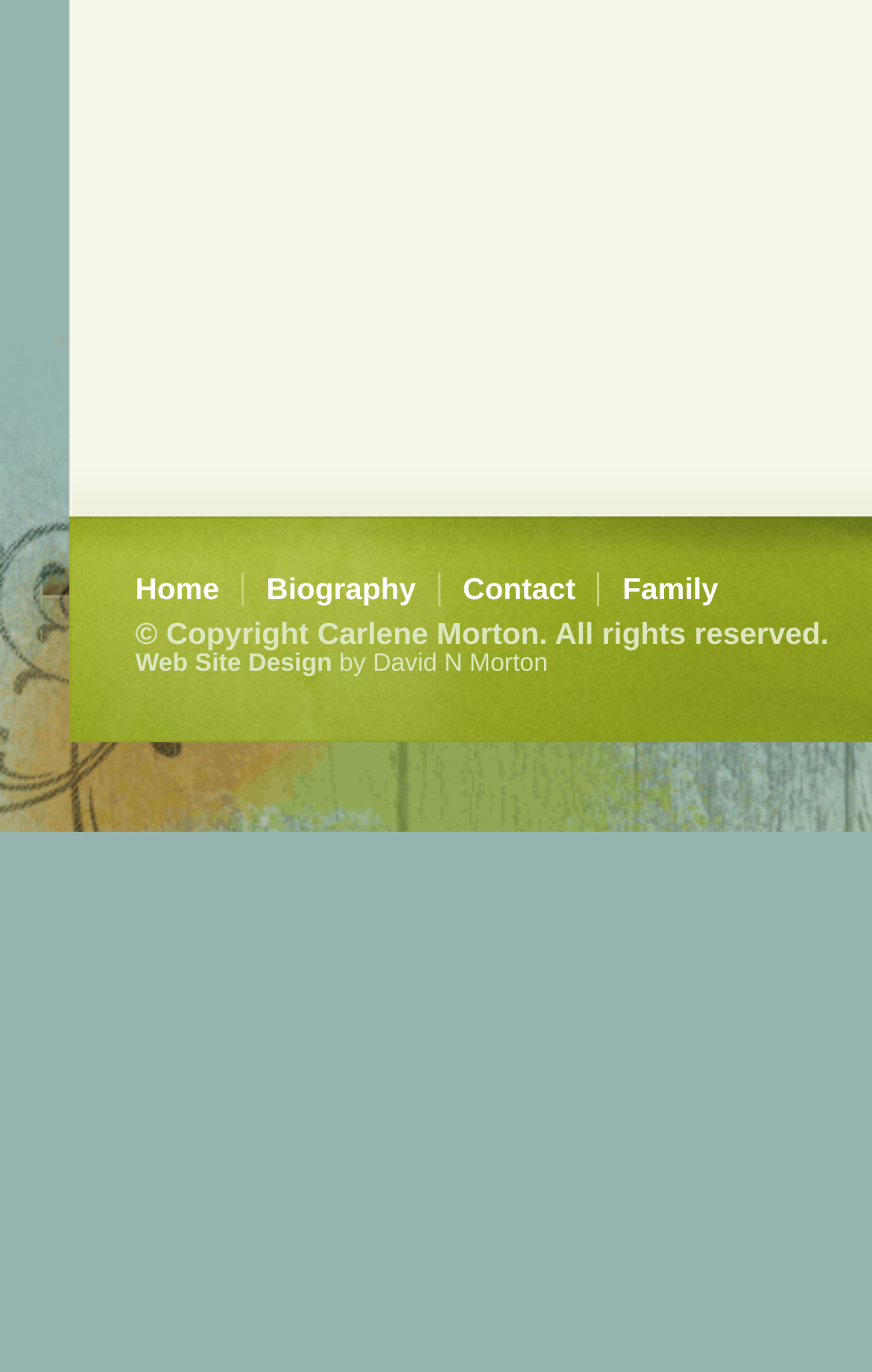Answer the question with a brief word or phrase:
What is the last link on the top navigation bar?

Family